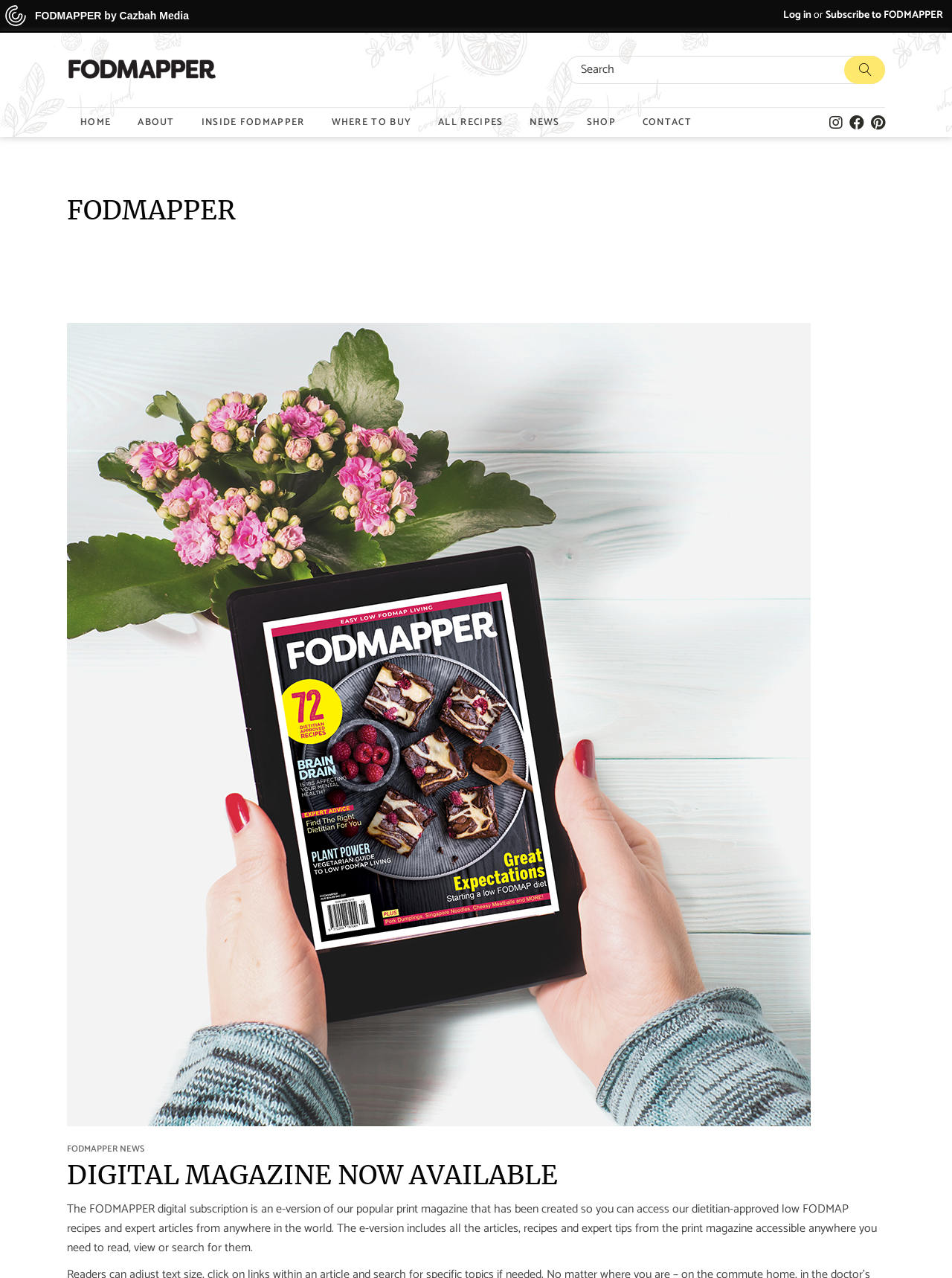Locate the bounding box coordinates of the area to click to fulfill this instruction: "Click on the 'Subscribe to FODMAPPER' link". The bounding box should be presented as four float numbers between 0 and 1, in the order [left, top, right, bottom].

[0.867, 0.005, 0.991, 0.018]